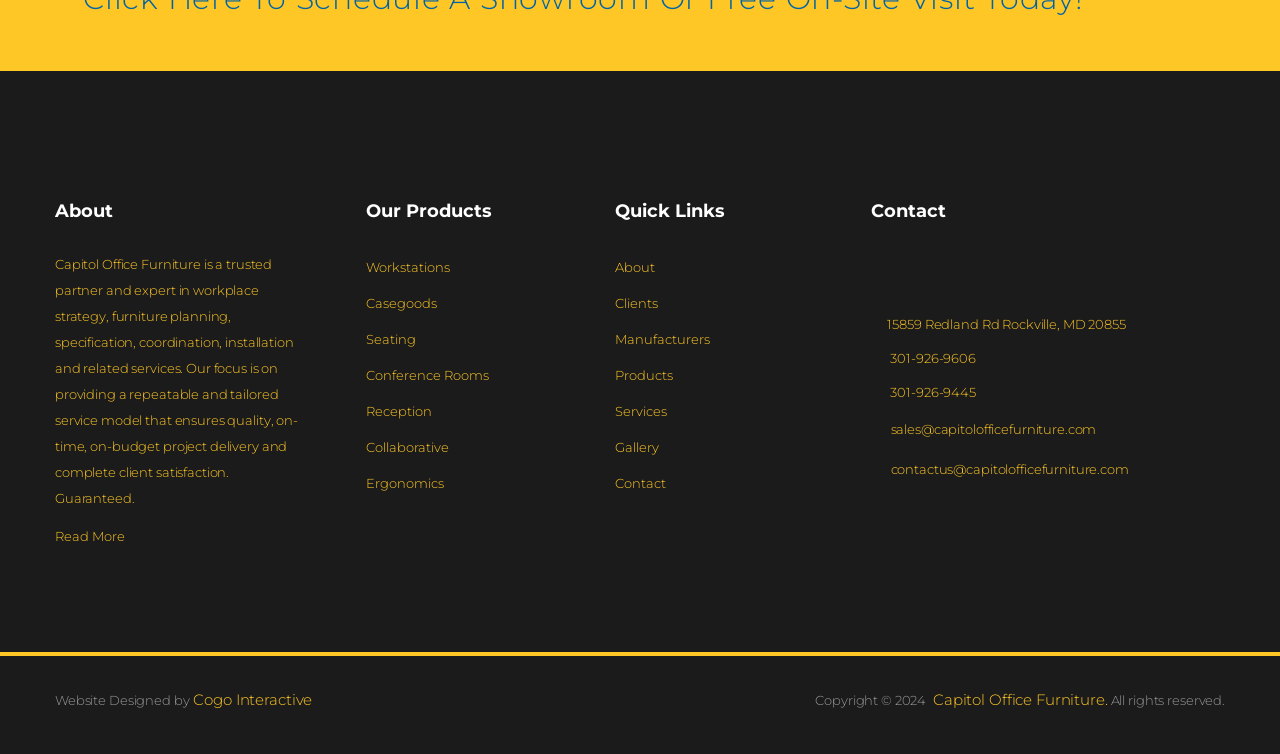Respond to the following question with a brief word or phrase:
What is the email address for sales inquiries?

sales@capitolofficefurniture.com